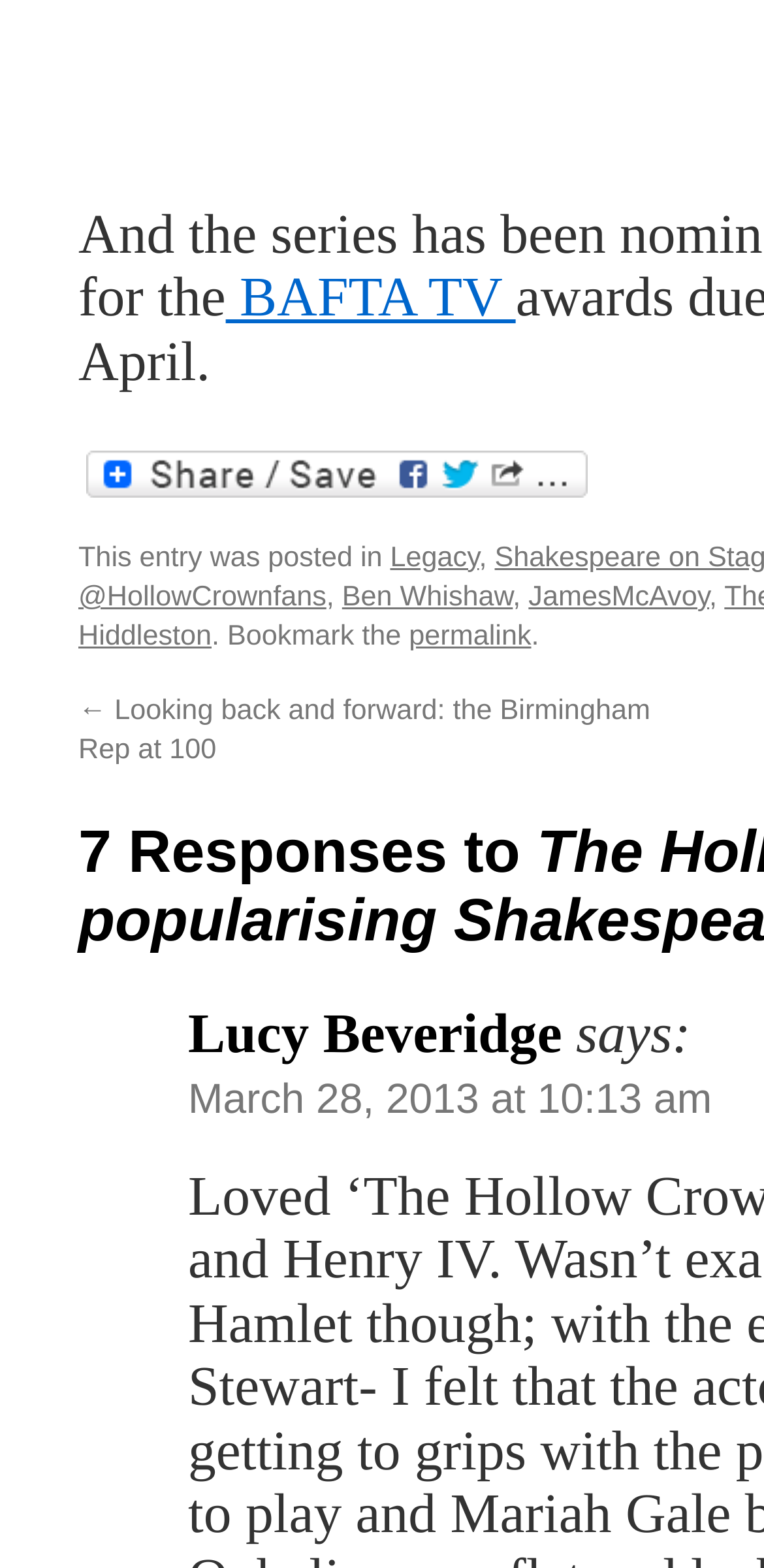Please identify the bounding box coordinates of the area I need to click to accomplish the following instruction: "Visit the Legacy page".

[0.511, 0.346, 0.627, 0.366]